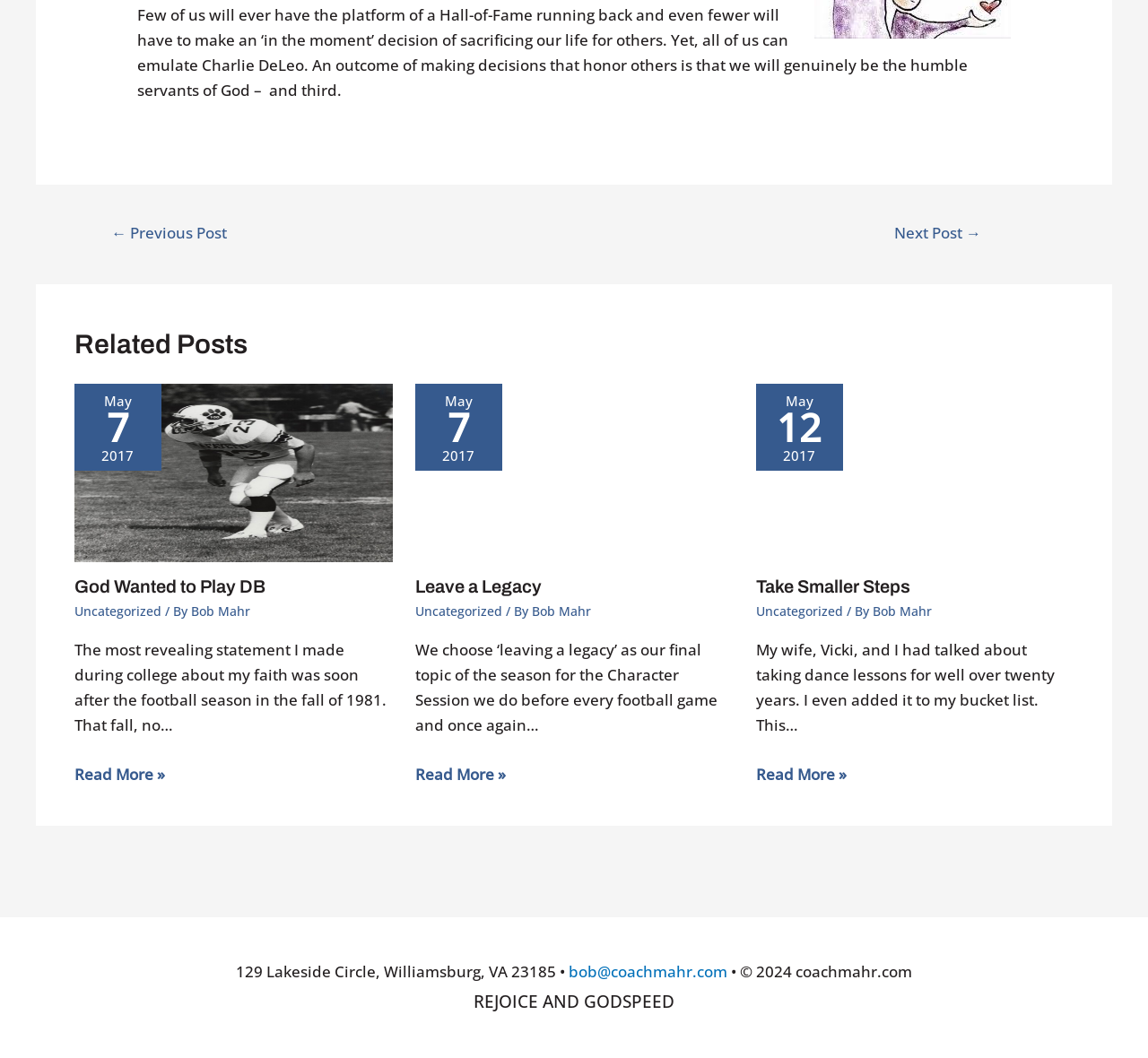Pinpoint the bounding box coordinates of the area that should be clicked to complete the following instruction: "Click the '← Previous Post' link". The coordinates must be given as four float numbers between 0 and 1, i.e., [left, top, right, bottom].

[0.077, 0.205, 0.218, 0.238]